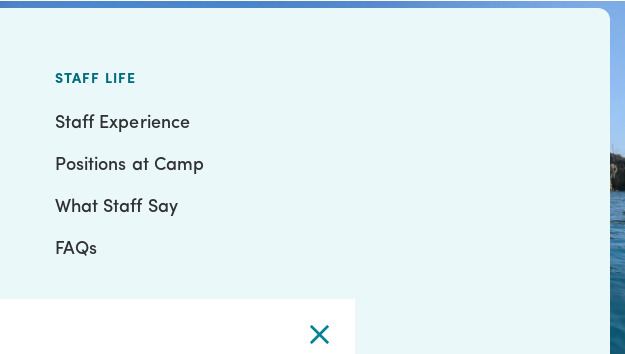What is available to address medical needs?
Provide a one-word or short-phrase answer based on the image.

A nurse